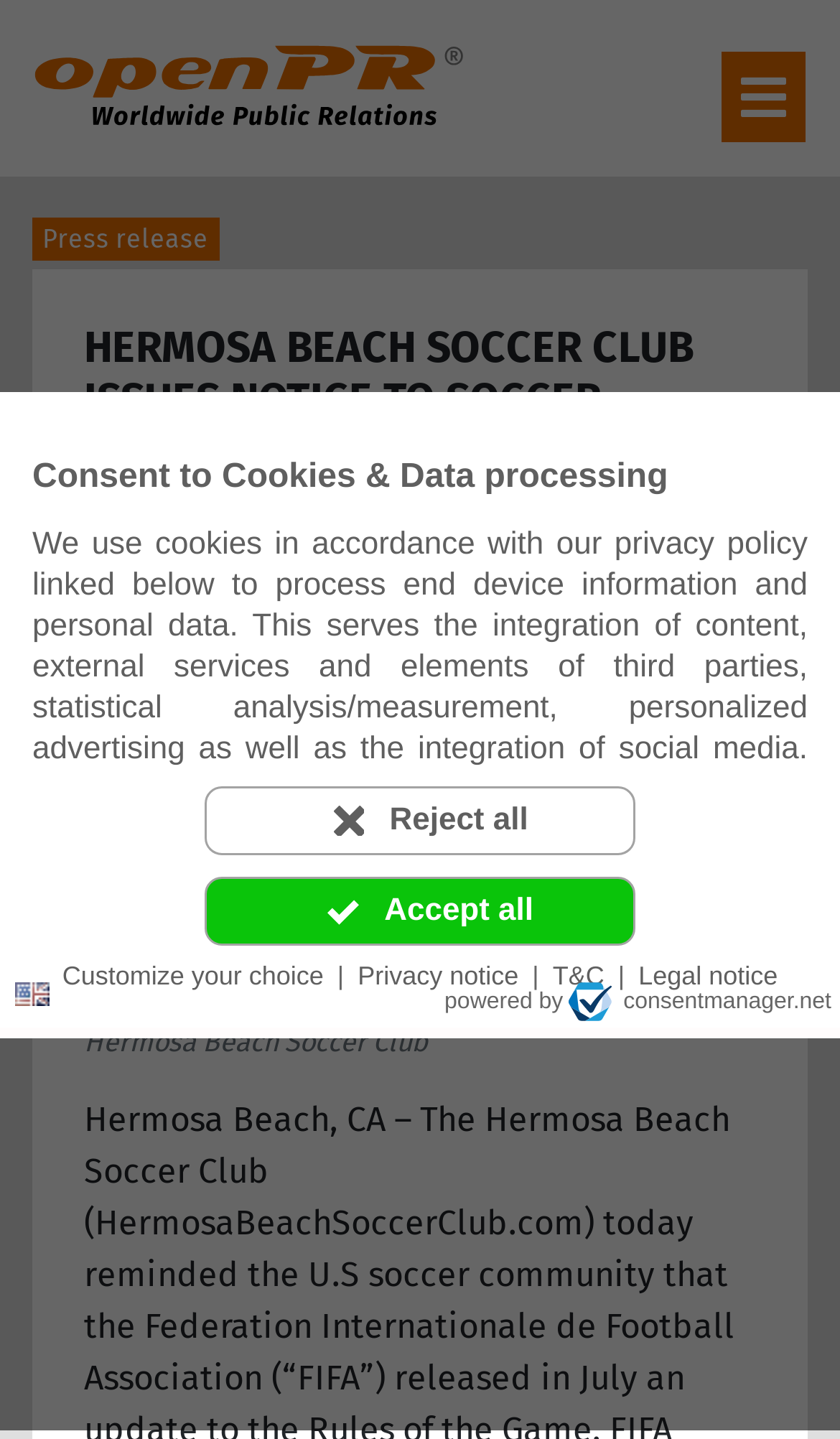Please identify the bounding box coordinates of the clickable region that I should interact with to perform the following instruction: "Visit Hermosa Beach Soccer Club homepage". The coordinates should be expressed as four float numbers between 0 and 1, i.e., [left, top, right, bottom].

[0.1, 0.552, 0.549, 0.581]